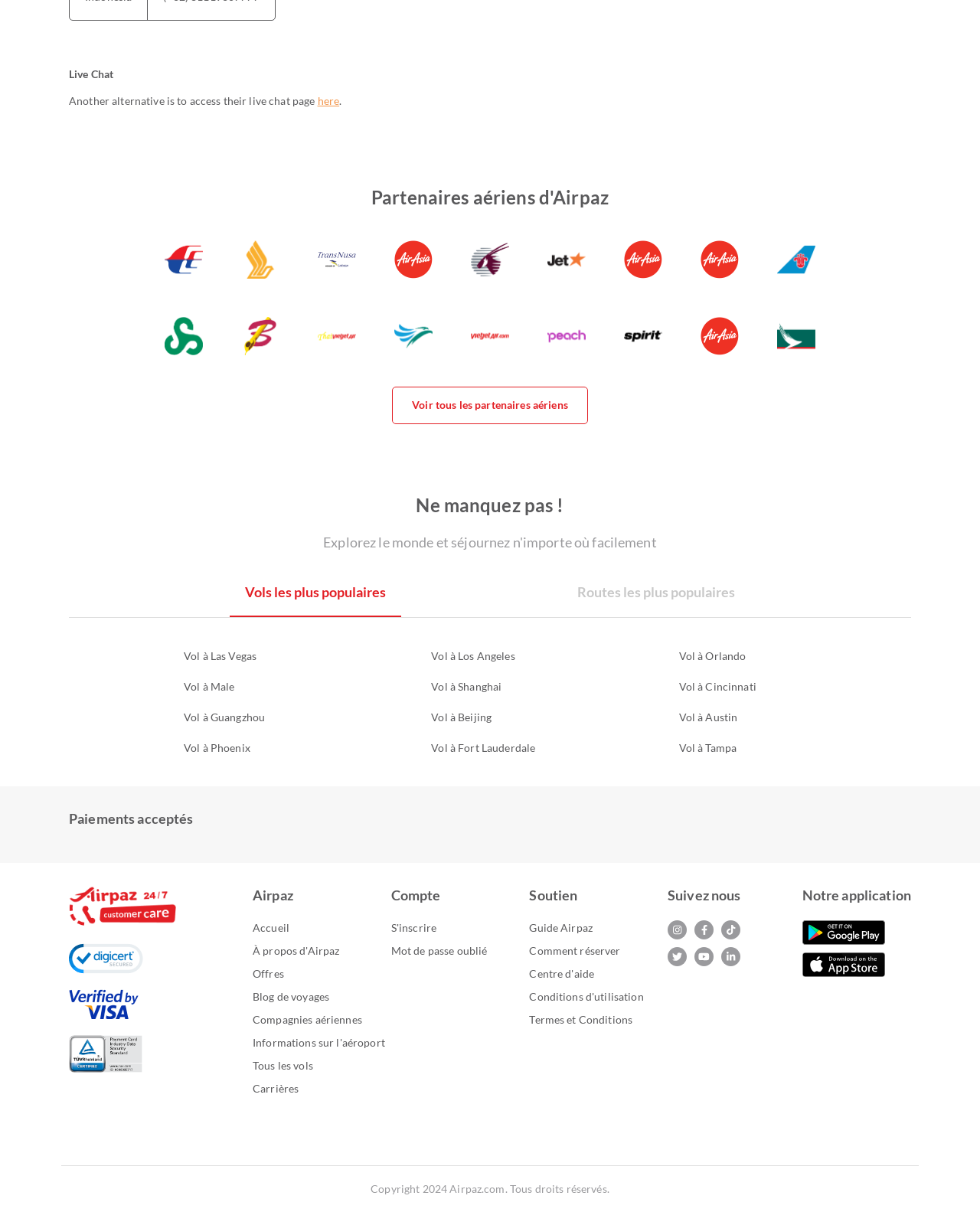How many airline logos are displayed on the page?
Using the visual information, respond with a single word or phrase.

15